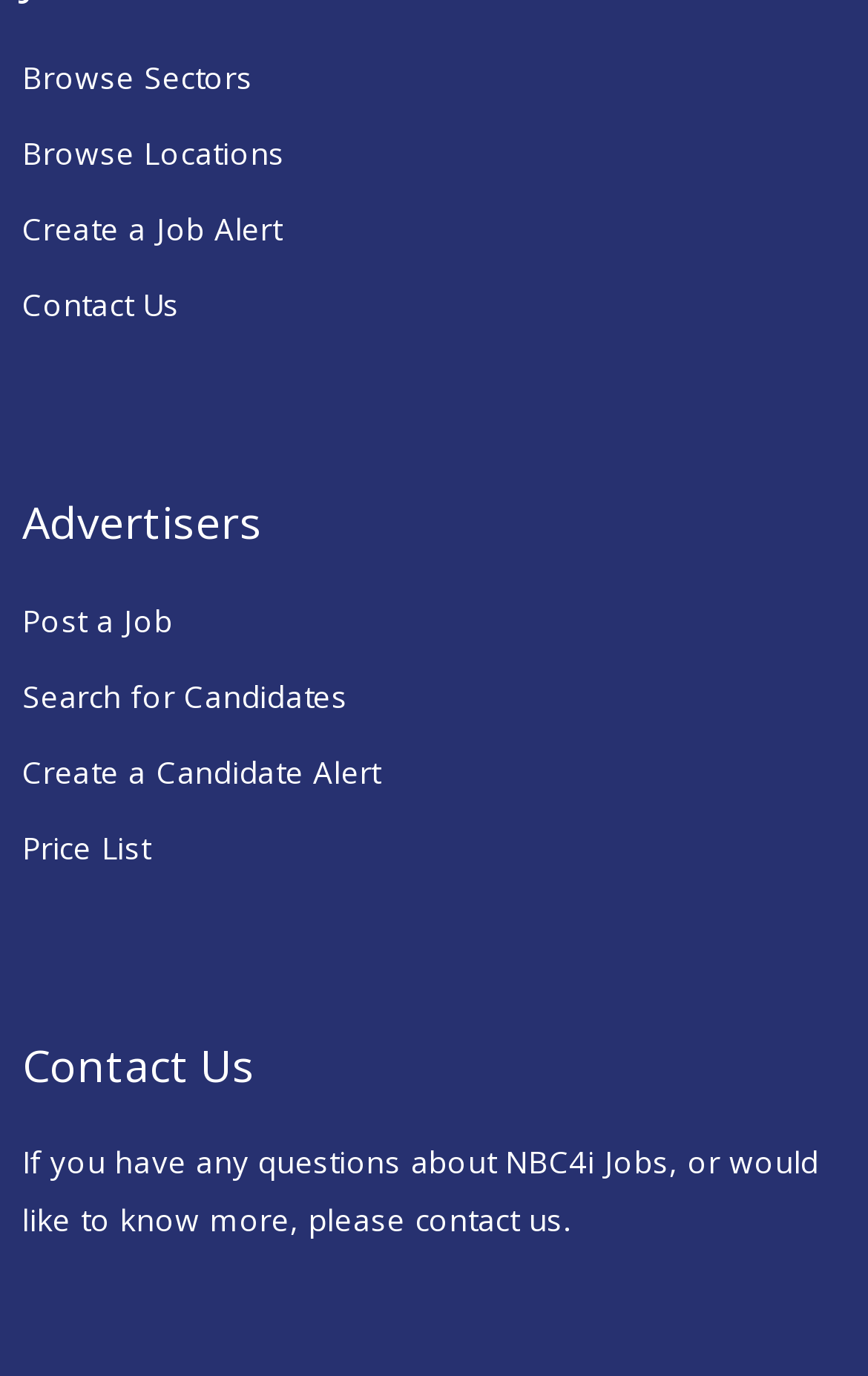Identify the bounding box for the given UI element using the description provided. Coordinates should be in the format (top-left x, top-left y, bottom-right x, bottom-right y) and must be between 0 and 1. Here is the description: Post a Job

[0.026, 0.43, 0.199, 0.472]